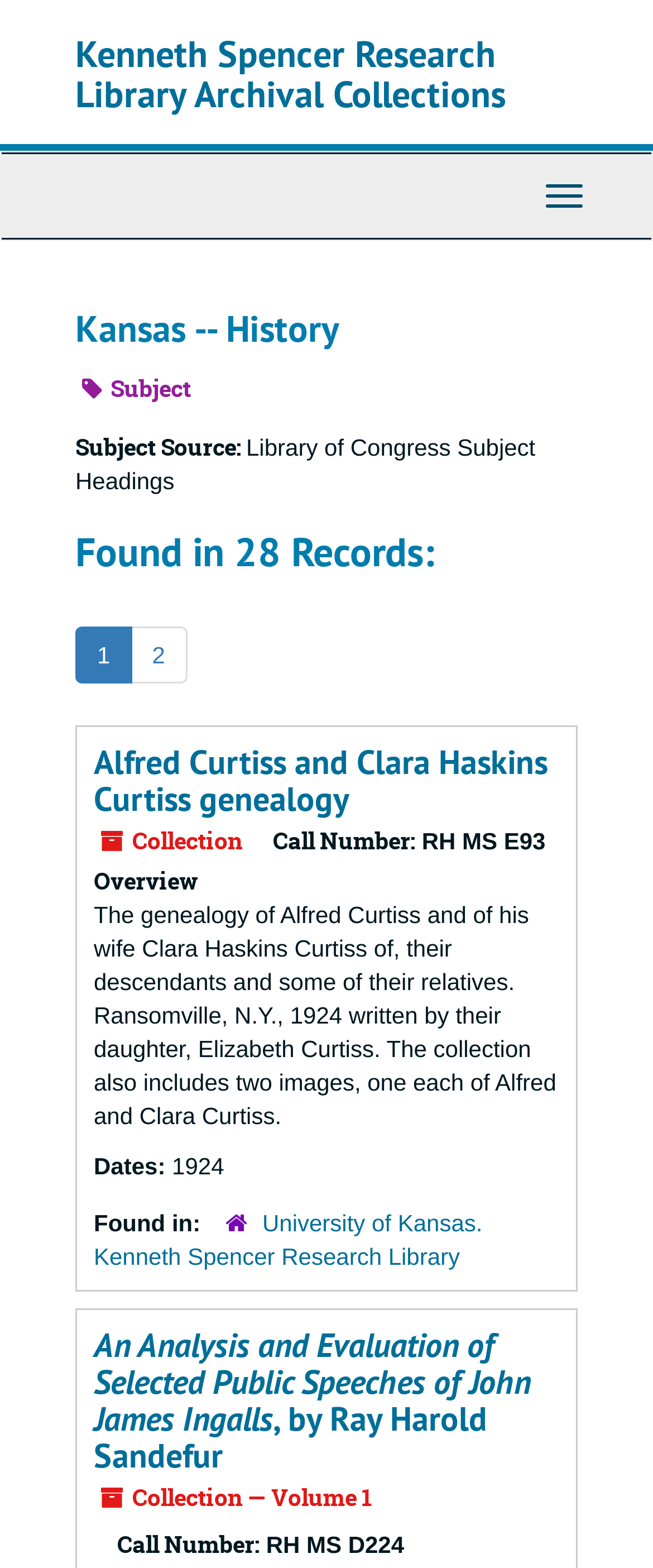Determine and generate the text content of the webpage's headline.

Kenneth Spencer Research Library Archival Collections